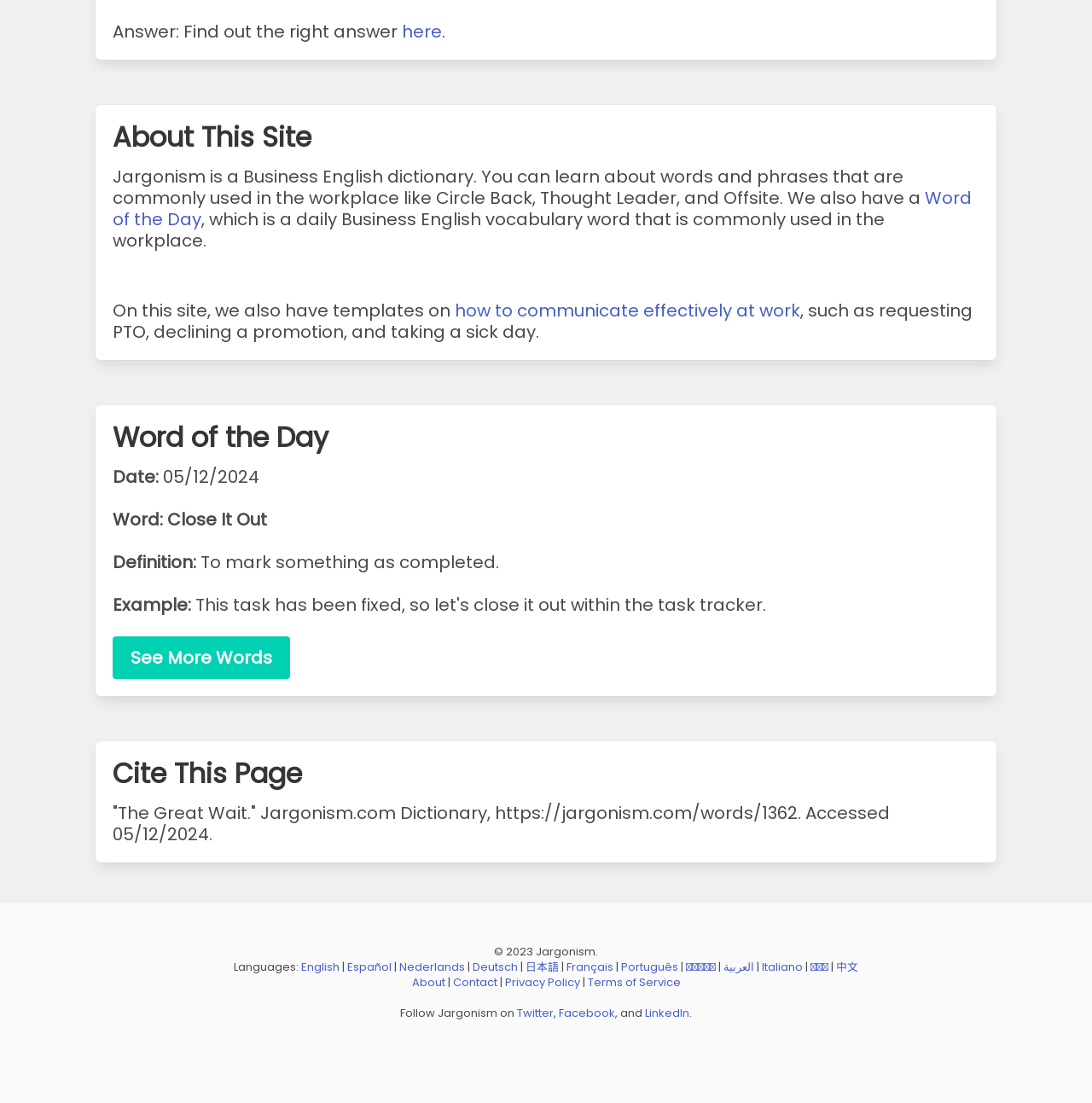Given the element description Twitter, specify the bounding box coordinates of the corresponding UI element in the format (top-left x, top-left y, bottom-right x, bottom-right y). All values must be between 0 and 1.

[0.473, 0.911, 0.507, 0.926]